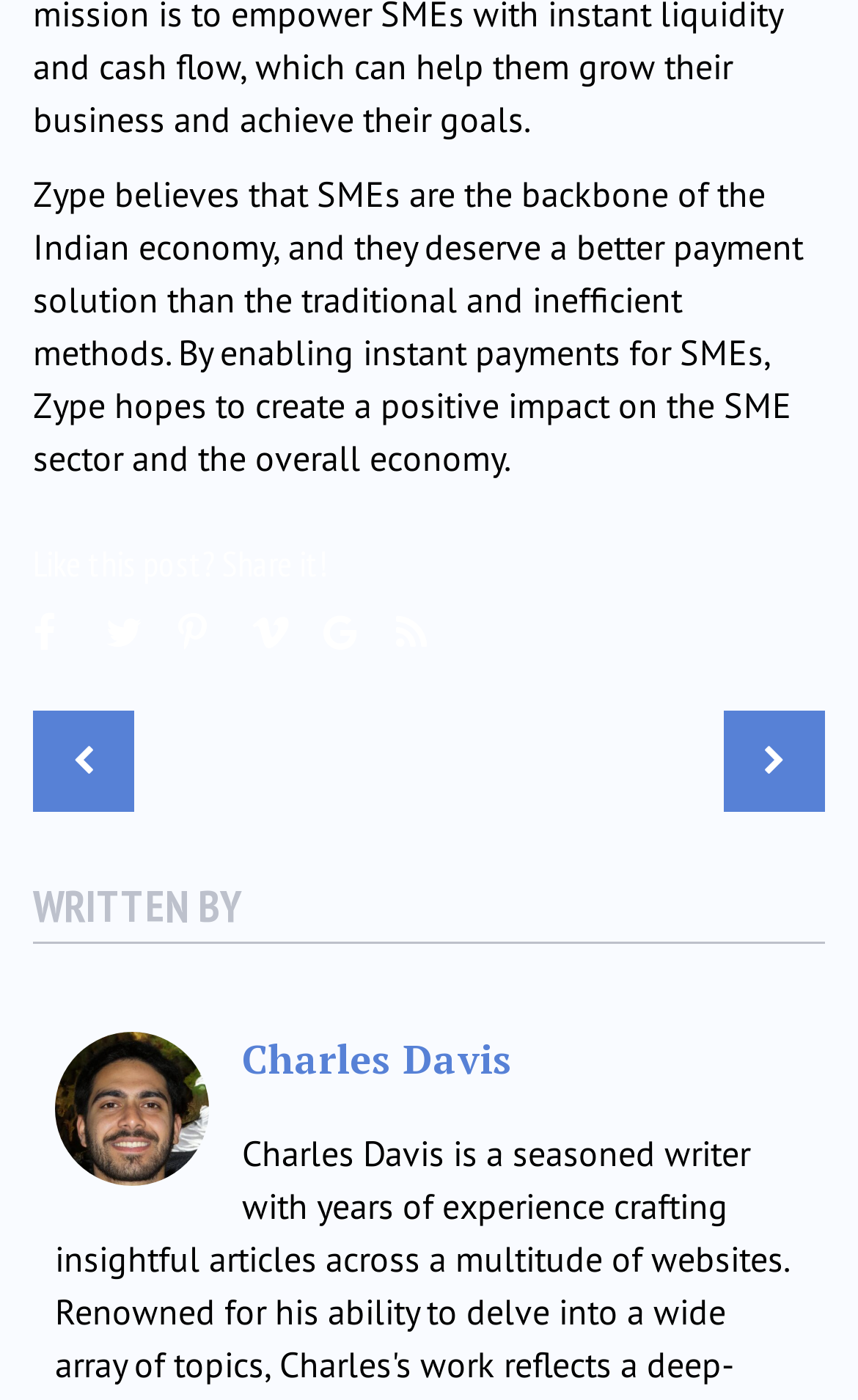Determine the bounding box coordinates of the region to click in order to accomplish the following instruction: "Share this post on Facebook". Provide the coordinates as four float numbers between 0 and 1, specifically [left, top, right, bottom].

[0.038, 0.421, 0.09, 0.468]